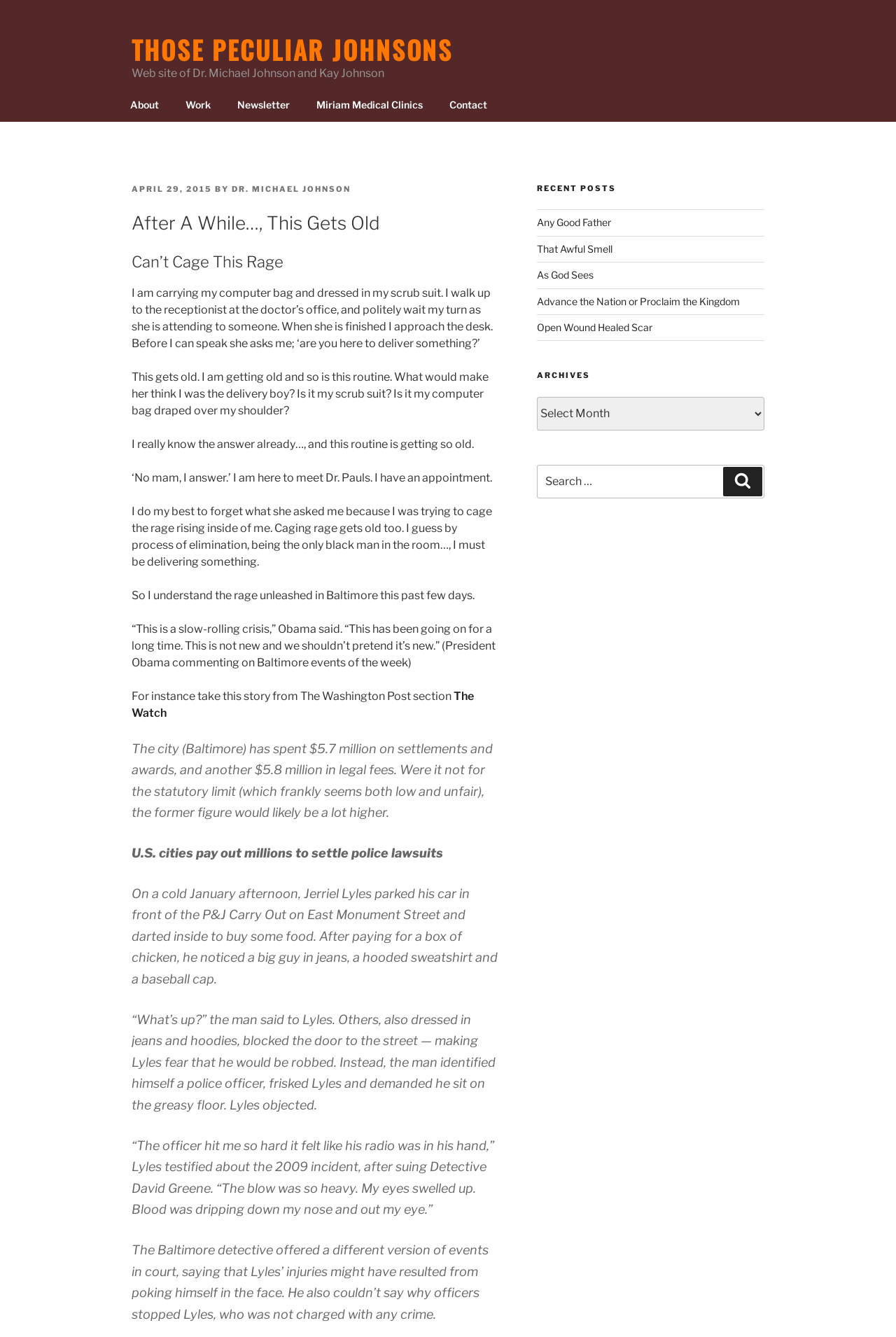What is the name of the website?
Based on the screenshot, provide a one-word or short-phrase response.

Those Peculiar Johnsons